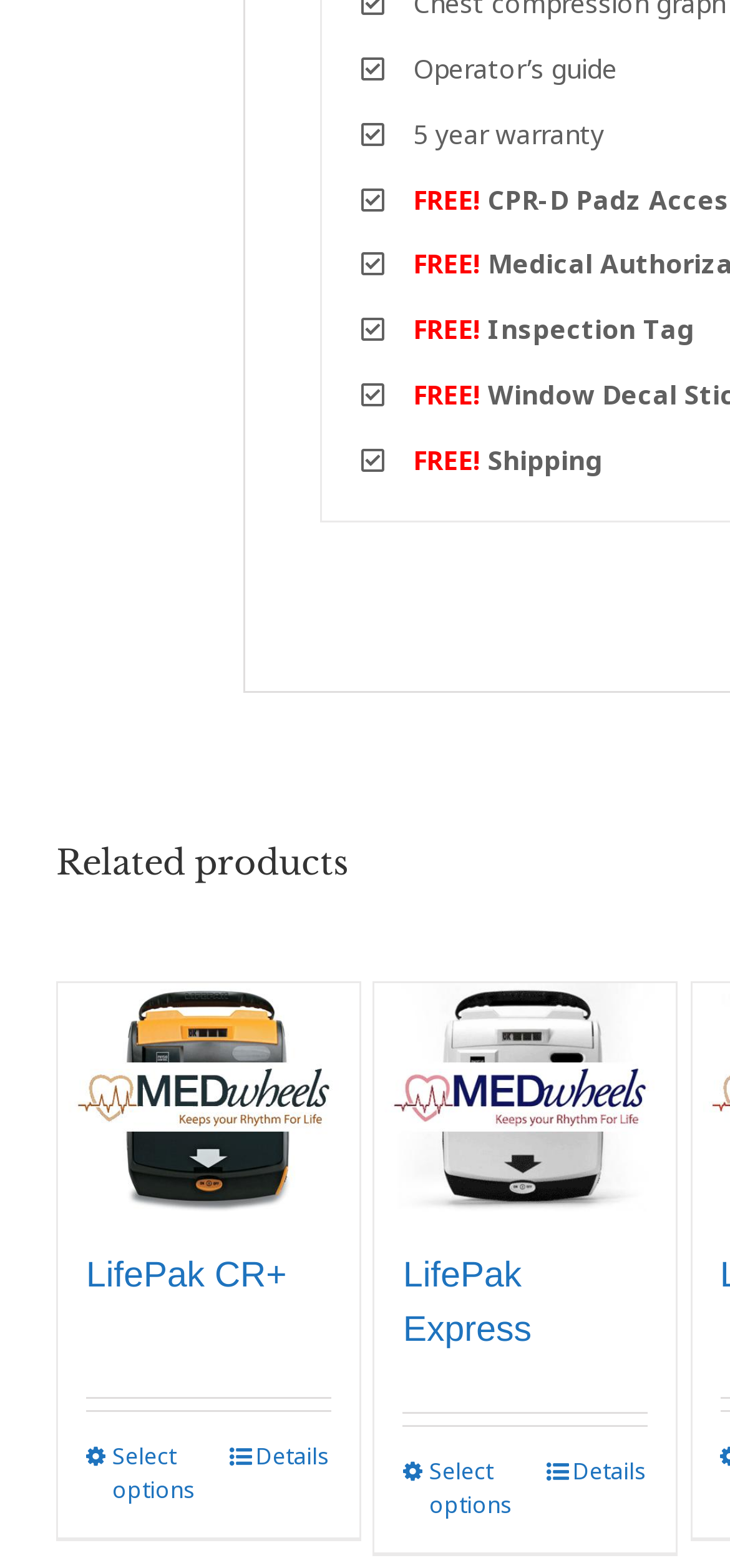Please specify the bounding box coordinates for the clickable region that will help you carry out the instruction: "View details of LifePak CR+".

[0.079, 0.627, 0.491, 0.773]